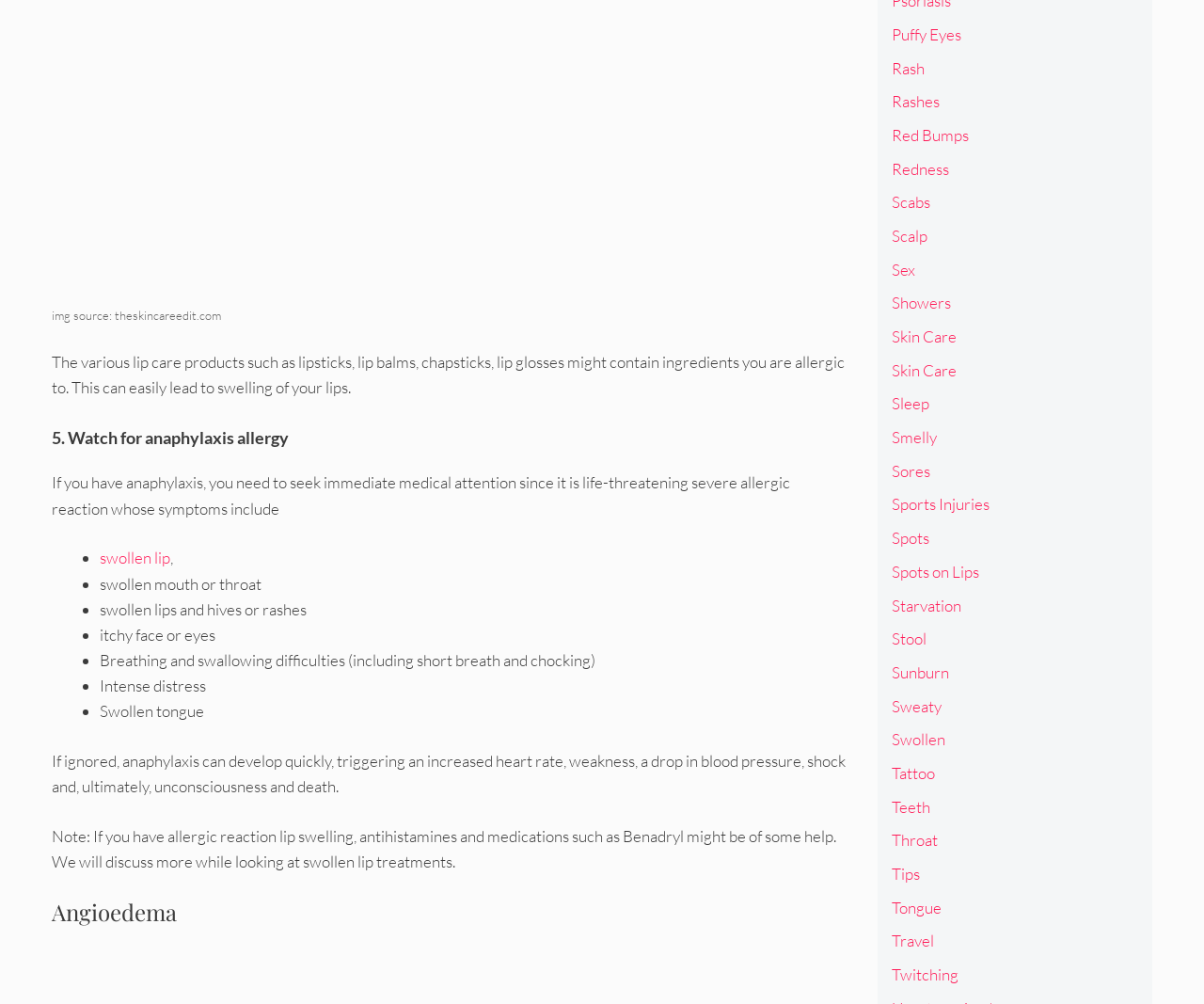What is anaphylaxis?
Provide a comprehensive and detailed answer to the question.

According to the webpage, anaphylaxis is a life-threatening severe allergic reaction whose symptoms include swollen lip, swollen mouth or throat, swollen lips and hives or rashes, itchy face or eyes, breathing and swallowing difficulties, intense distress, and swollen tongue.